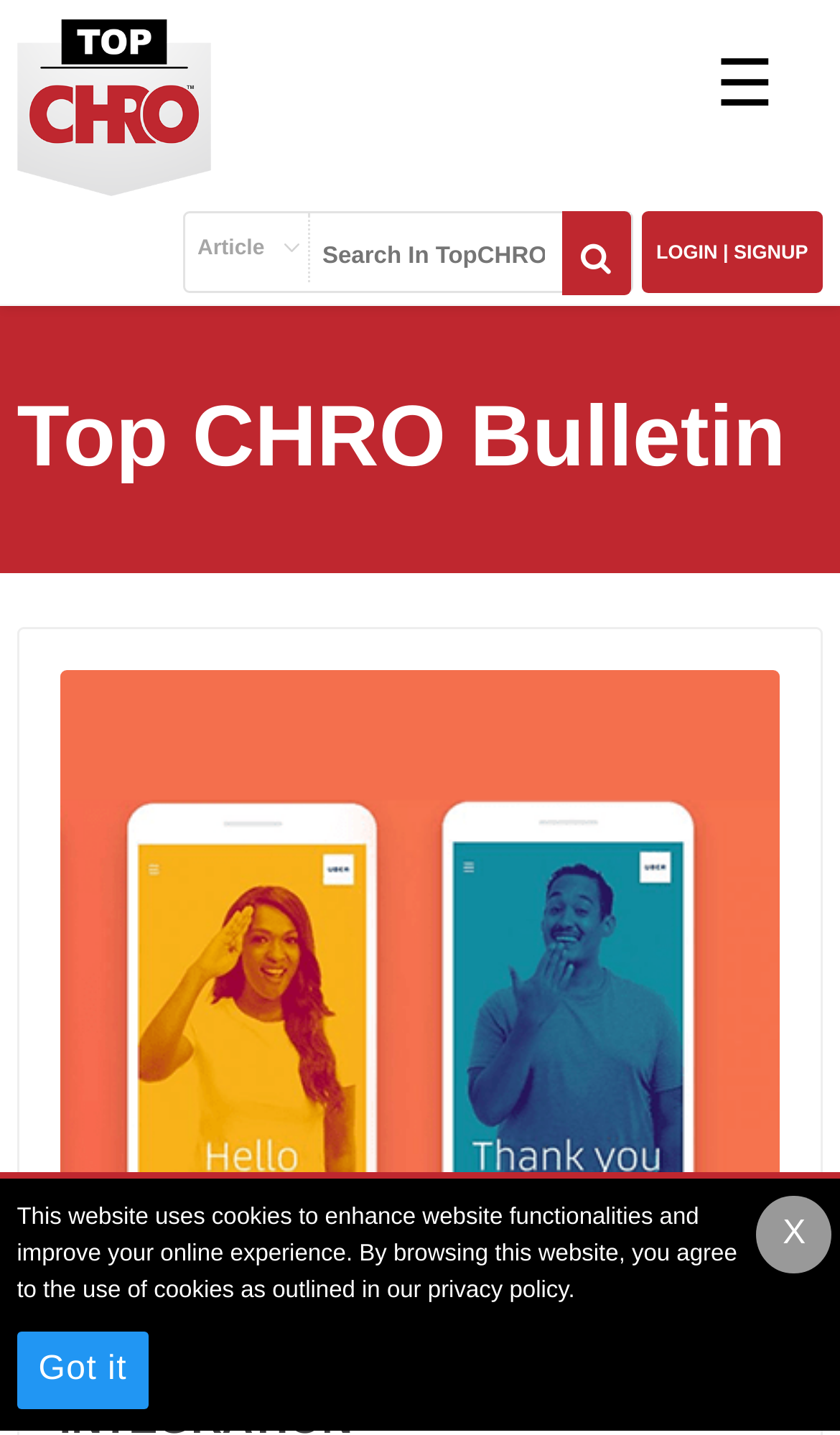Give an in-depth explanation of the webpage layout and content.

The webpage is a bulletin board for human resources news and insights, with a focus on expert opinions and latest developments. At the top left, there is a logo of TopCHRO, accompanied by a link to the main page. Next to the logo, there is a menu icon represented by a hamburger symbol. On the top right, there is a link to login or sign up for the newsletter.

Below the top section, there is a prominent heading that reads "Top CHRO Bulletin". Underneath, there is a search bar that allows users to search for specific topics within the TopCHRO website. The search bar is accompanied by a magnifying glass icon.

The main content of the webpage is an image with a caption "UBER PROVES EMPLOYEE FRIENDLINESS WITH NEW INTEGRATION", which appears to be a news article or a featured story. At the bottom right of the image, there is a close button marked with an "X".

Below the image, there is a notice about the website's use of cookies, with a link to the privacy policy. Next to the notice, there is a "Got it" button to acknowledge the cookie policy.

Further down, there is a heading that invites users to get free unlimited access to TopCHRO, with a form to input an email address and a "Subscribe" button to complete the subscription process.